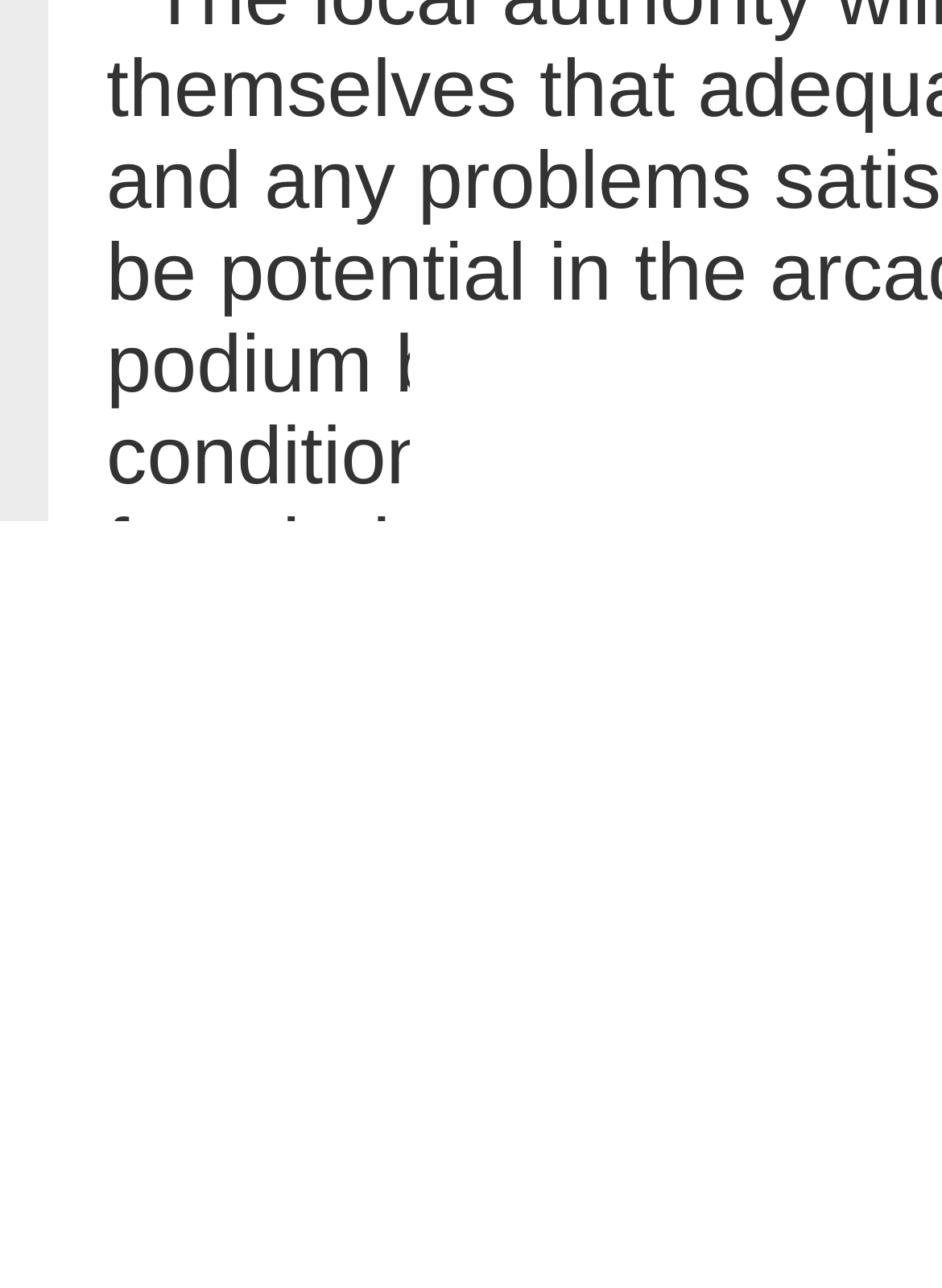Please identify the coordinates of the bounding box for the clickable region that will accomplish this instruction: "view contents".

[0.351, 0.689, 0.582, 0.719]